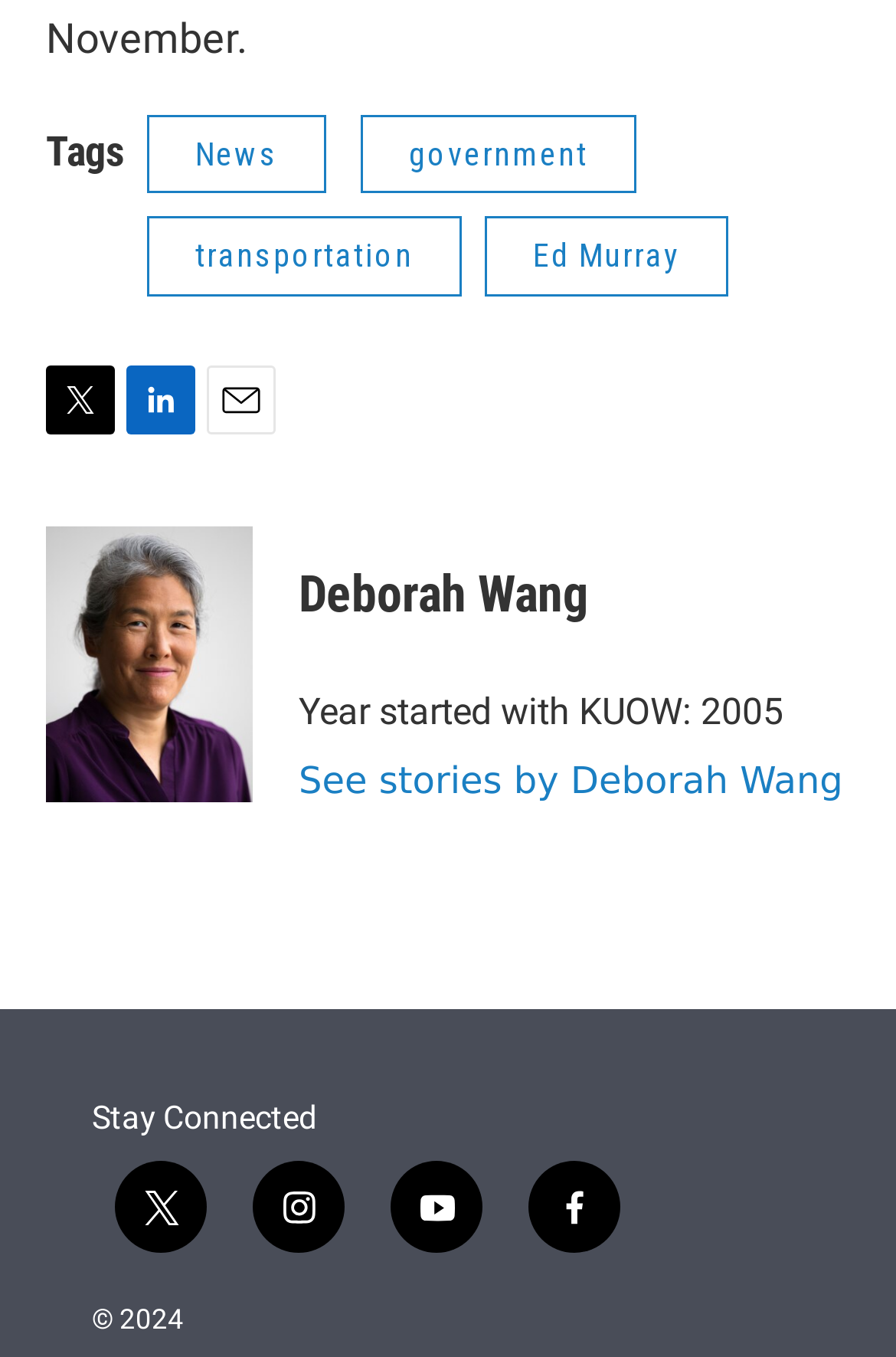Show the bounding box coordinates of the element that should be clicked to complete the task: "Click on News".

[0.164, 0.084, 0.364, 0.143]